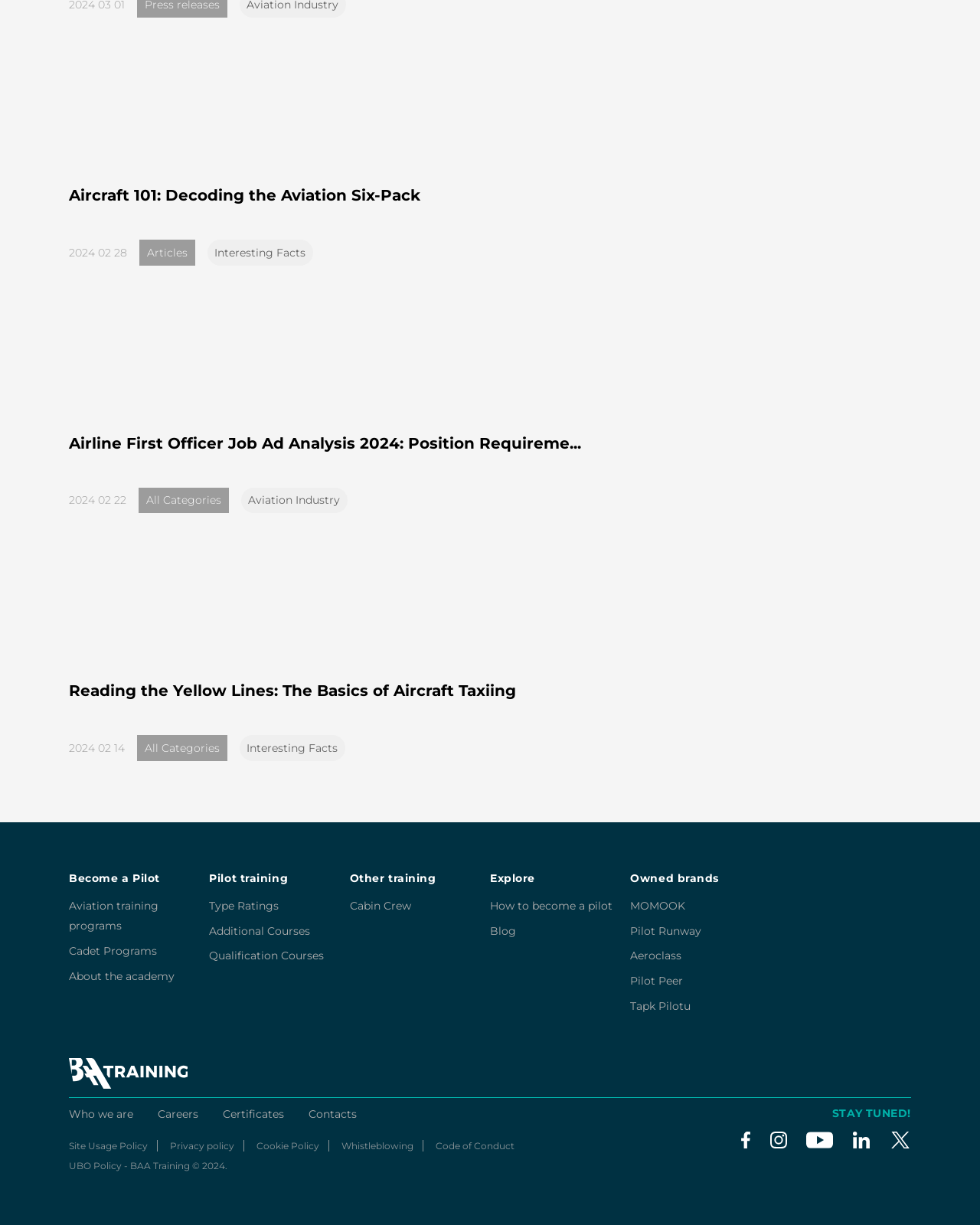Indicate the bounding box coordinates of the element that must be clicked to execute the instruction: "Explore Aviation Industry". The coordinates should be given as four float numbers between 0 and 1, i.e., [left, top, right, bottom].

[0.246, 0.398, 0.355, 0.419]